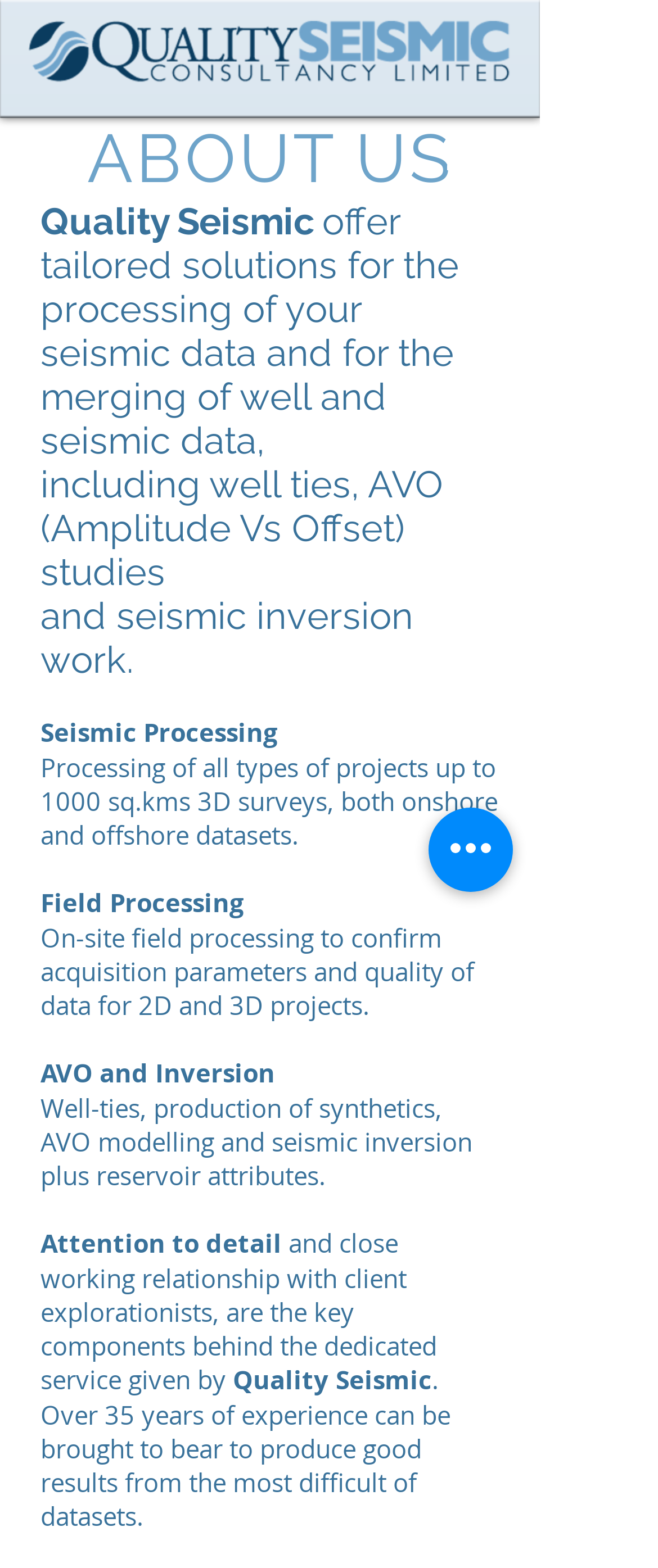What is the maximum size of 3D surveys they can process?
Please provide a detailed and thorough answer to the question.

According to the webpage, Quality Seismic can process all types of projects up to 1000 sq.kms 3D surveys, both onshore and offshore datasets.